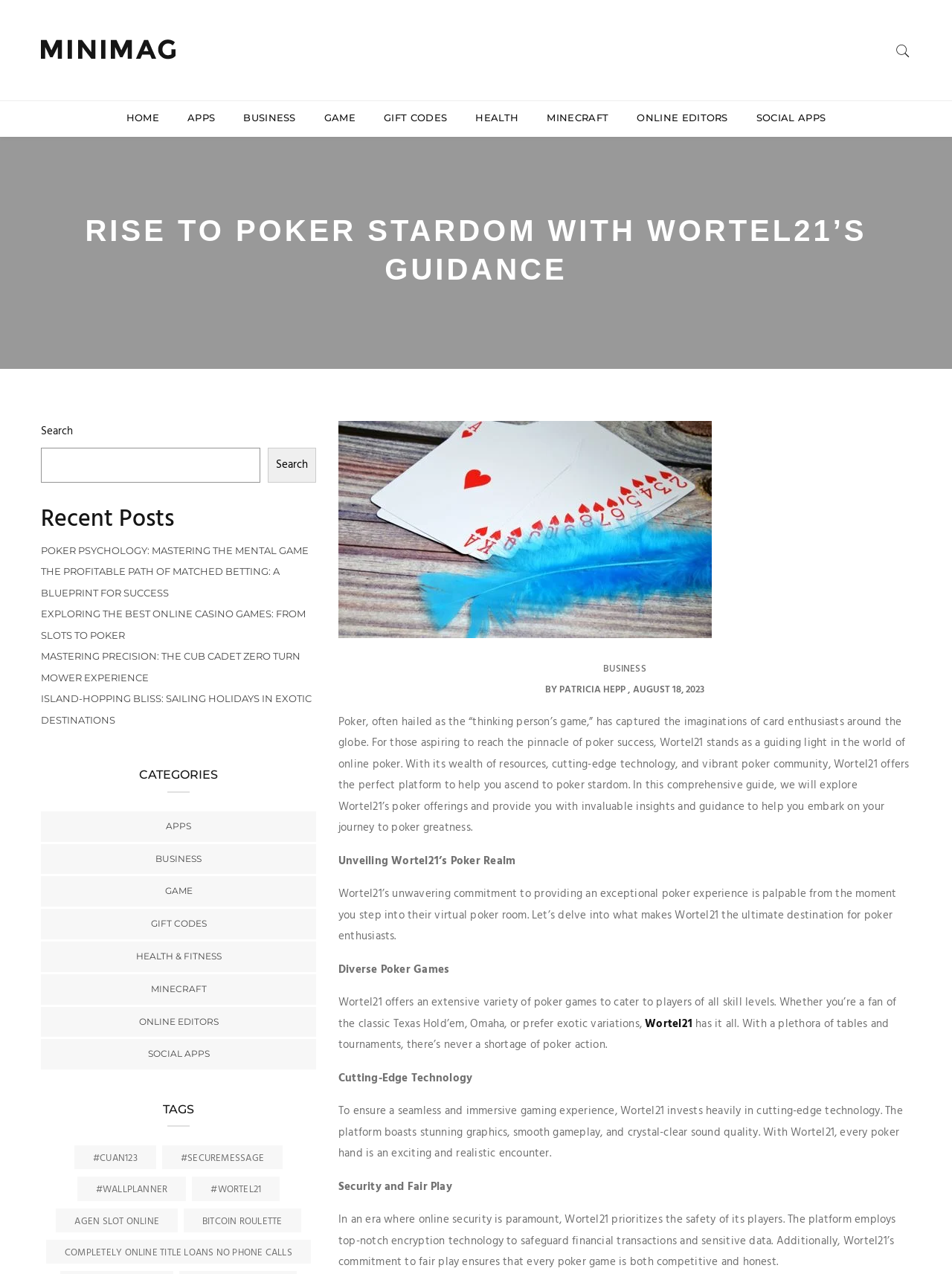Give a detailed account of the webpage, highlighting key information.

This webpage is about Wortel21, a platform that offers online poker games and resources. At the top of the page, there is a header section with a logo and a navigation menu that includes links to various categories such as Home, Apps, Business, Game, Gift Codes, Health, Minecraft, Online Editors, and Social Apps.

Below the header, there is a main content section that features a heading "Rise to Poker Stardom with Wortel21's Guidance" and an image of Wortel21. The content is divided into several sections, including an introduction to Wortel21, its poker offerings, and its commitment to providing an exceptional poker experience.

The introduction section provides an overview of Wortel21 and its resources, including a wealth of information, cutting-edge technology, and a vibrant poker community. The section also includes a link to Wortel21 and a brief description of the platform's poker games.

The next section, "Unveiling Wortel21's Poker Realm," delves deeper into the platform's poker offerings, including diverse poker games, cutting-edge technology, and a commitment to security and fair play.

To the right of the main content section, there is a sidebar that features a search bar, a section for recent posts, and a section for categories. The recent posts section includes links to several articles, including "Poker Psychology: Mastering the Mental Game" and "Exploring the Best Online Casino Games: From Slots to Poker." The categories section includes links to various categories such as Apps, Business, Game, and Health & Fitness.

At the bottom of the page, there is a section for tags, which includes links to various tags such as #cuan123, #securemessage, and #Wortel21.